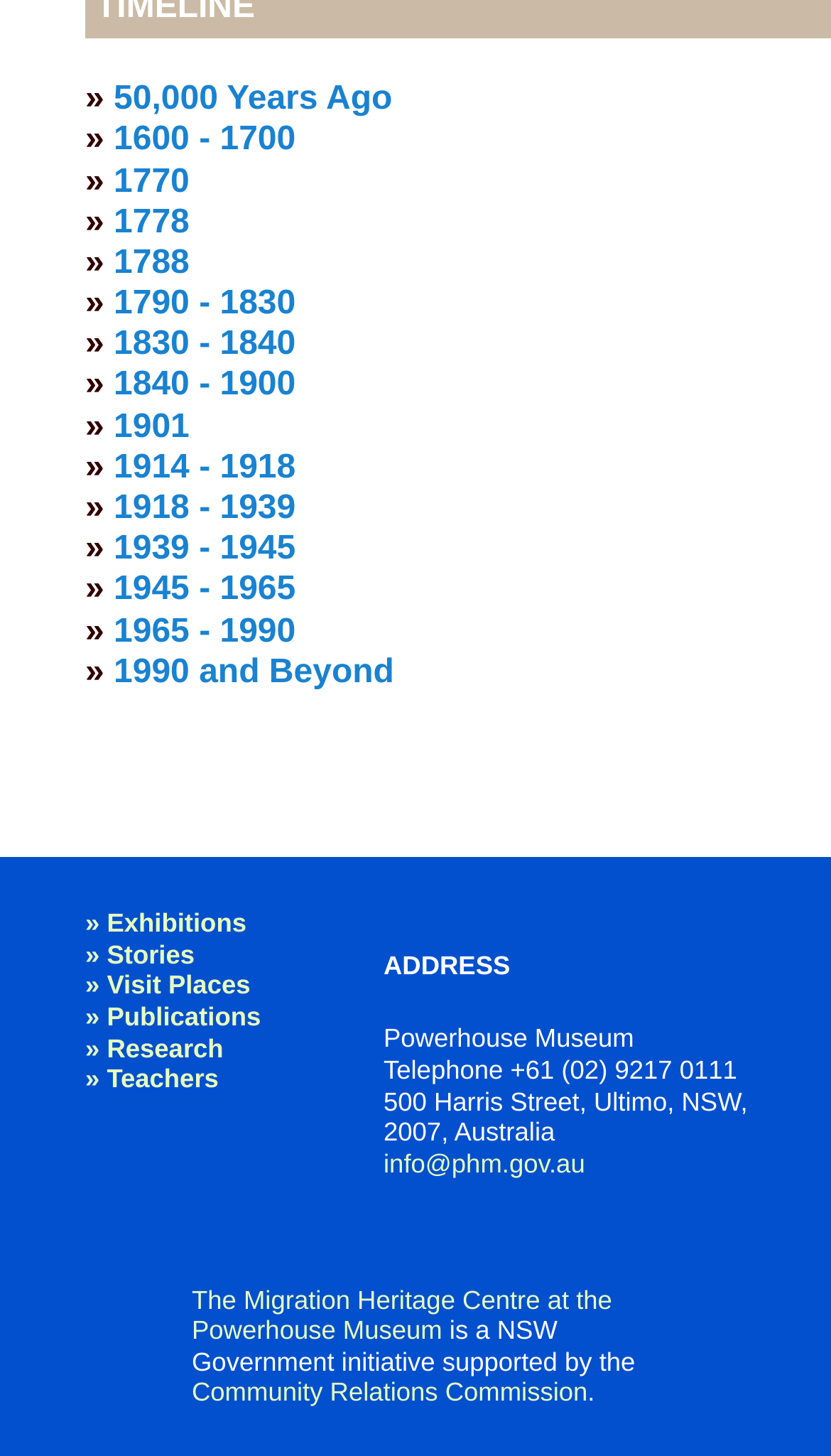Observe the image and answer the following question in detail: What is the earliest time period listed?

By examining the links on the webpage, I found that the earliest time period listed is '50,000 Years Ago', which is the first link on the page.